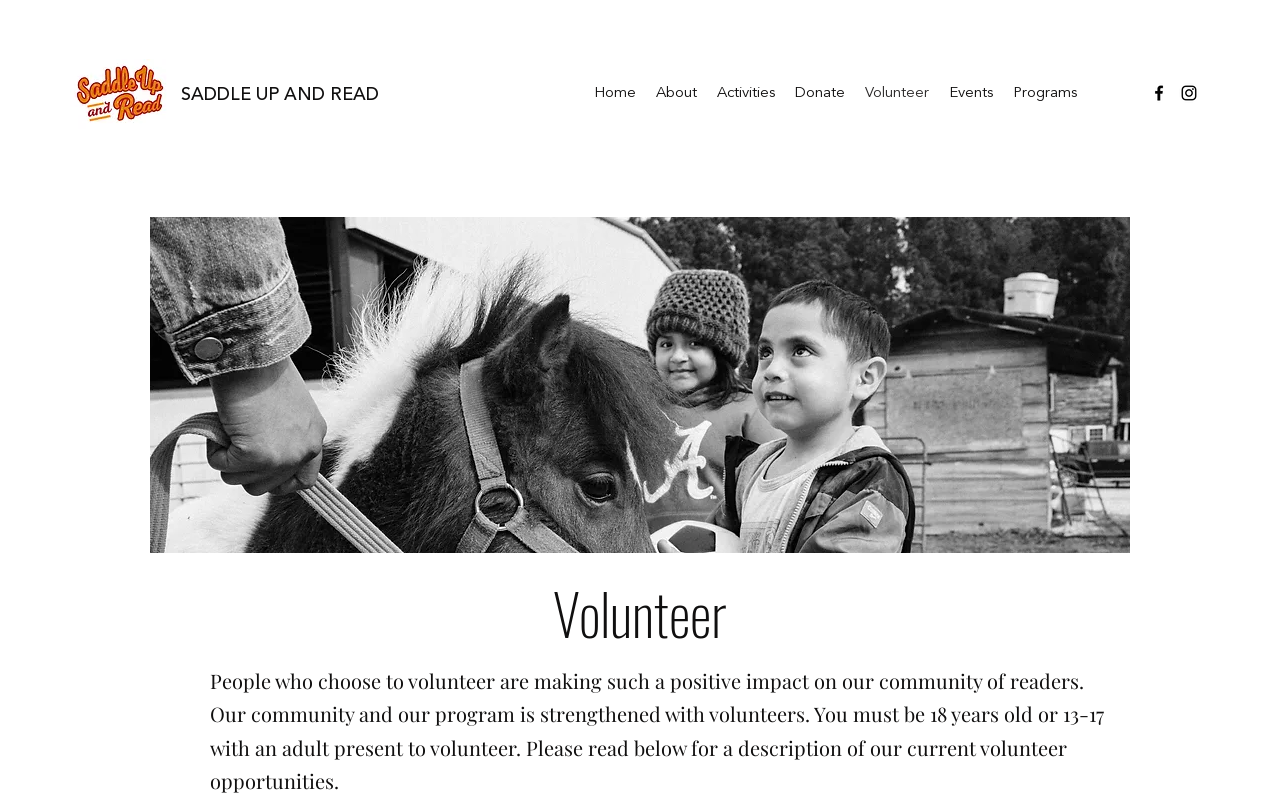Given the element description "SADDLE UP AND READ" in the screenshot, predict the bounding box coordinates of that UI element.

[0.141, 0.108, 0.296, 0.131]